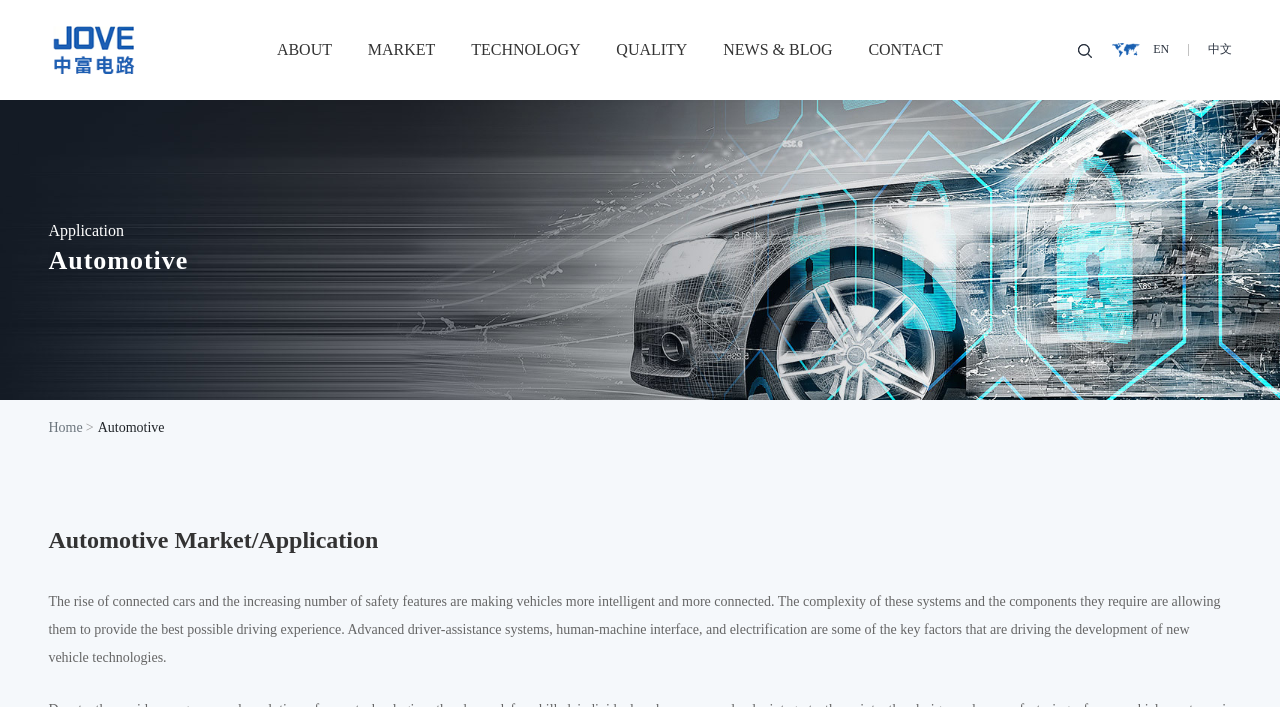Give a detailed explanation of the elements present on the webpage.

The webpage is about JOVEPCB ENTERPRISE LTD, an automotive company. At the top, there are seven horizontal links: ABOUT, MARKET, TECHNOLOGY, QUALITY, NEWS & BLOG, CONTACT, and EN. To the right of the EN link, there is a vertical separator line, followed by a link to a Chinese version of the webpage.

Below the links, there are two short paragraphs of text. The first paragraph has two lines: "Application" and "Automotive". The second paragraph is a heading that spans the entire width of the page, titled "Automotive Market/Application". 

Below the heading, there is a longer paragraph of text that discusses the development of new vehicle technologies, including advanced driver-assistance systems, human-machine interface, and electrification. This paragraph is also a heading and takes up most of the page's width.

On the top-right corner, there is a link to the "Home" page.